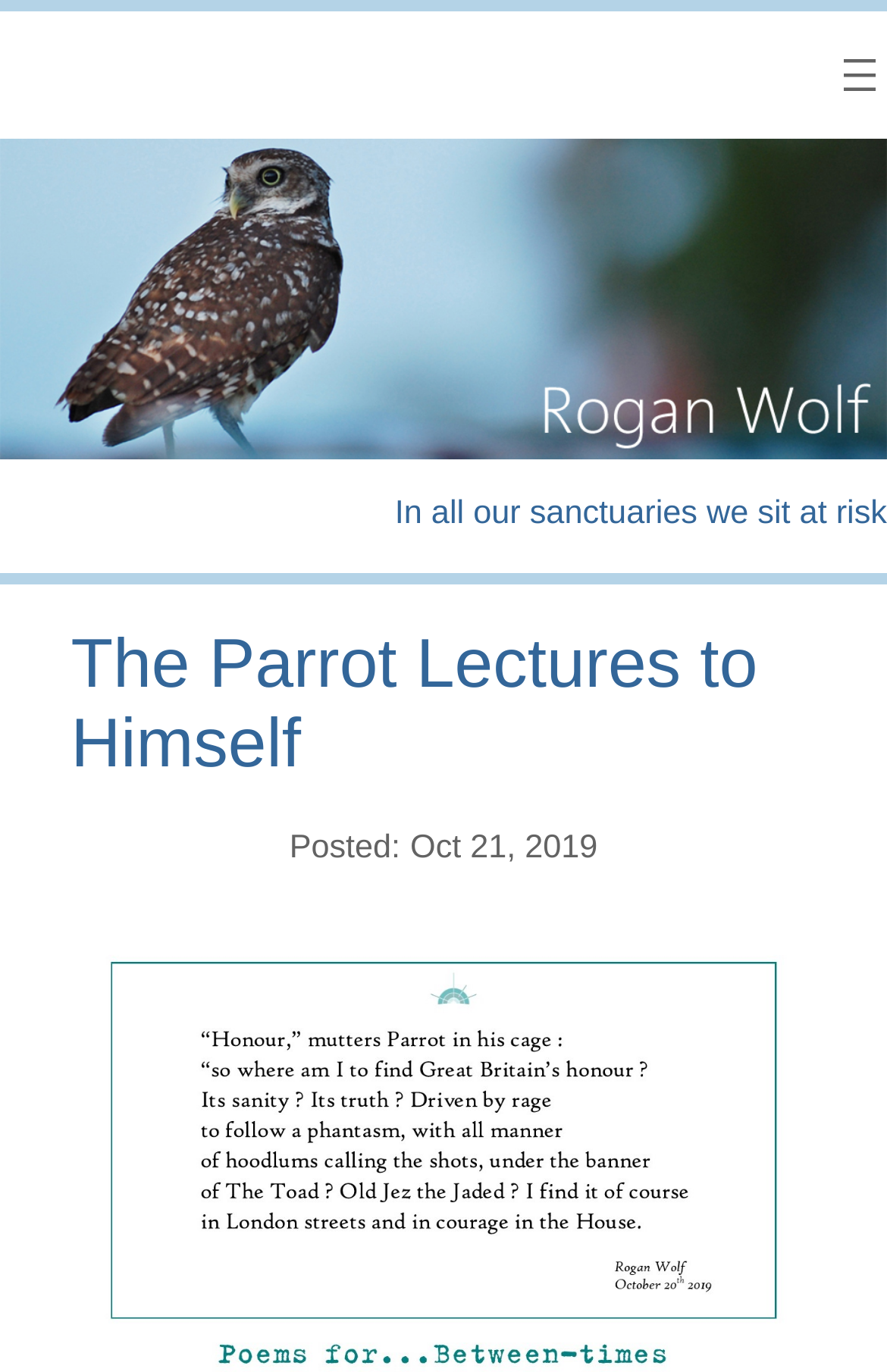Is there an image on the webpage?
Give a single word or phrase as your answer by examining the image.

Yes